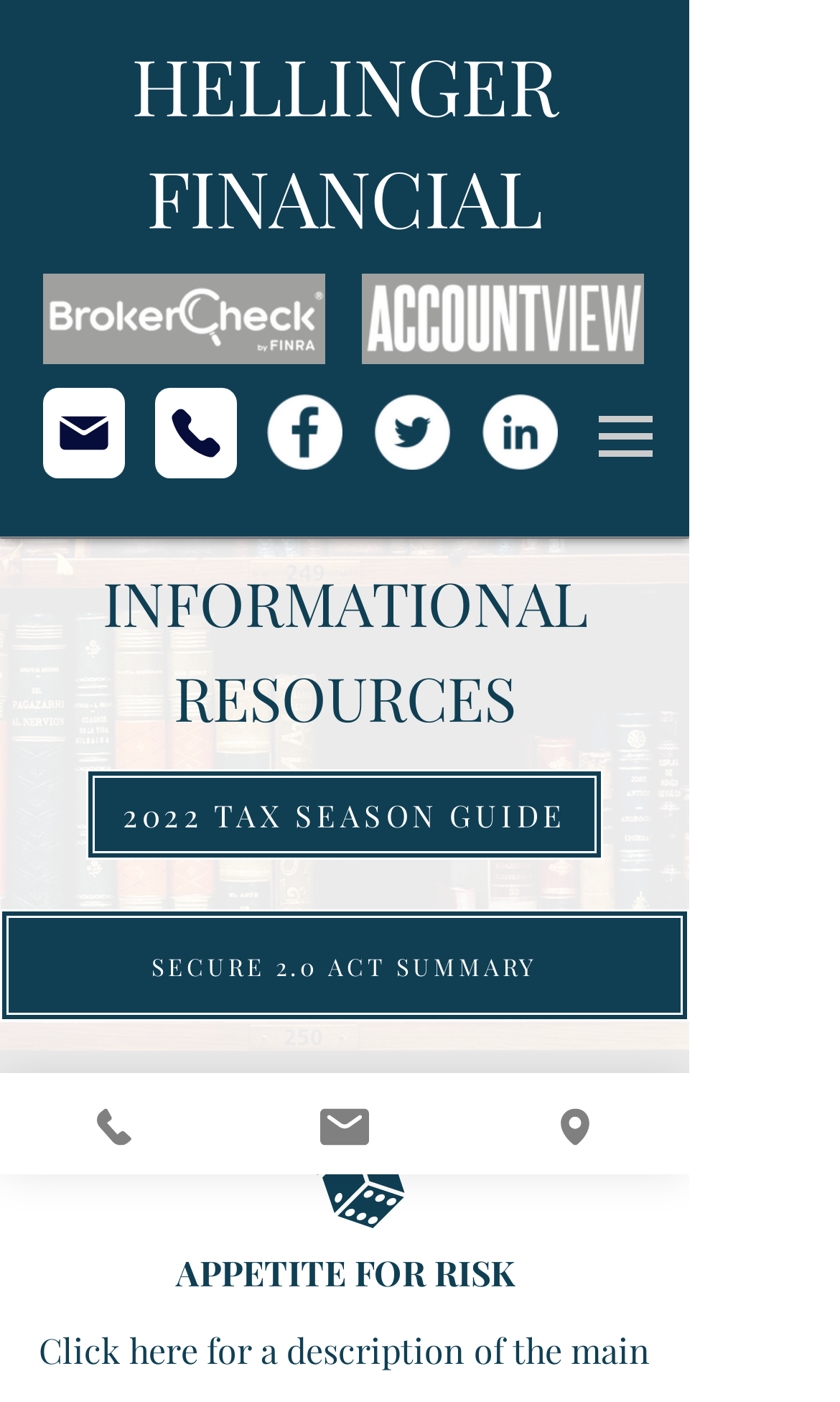Carefully examine the image and provide an in-depth answer to the question: What type of resources are provided on this webpage?

The webpage contains a section titled 'INFORMATIONAL RESOURCES' which includes links to various articles and guides, such as the '2022 TAX SEASON GUIDE' and 'SECURE 2.0 ACT SUMMARY'.